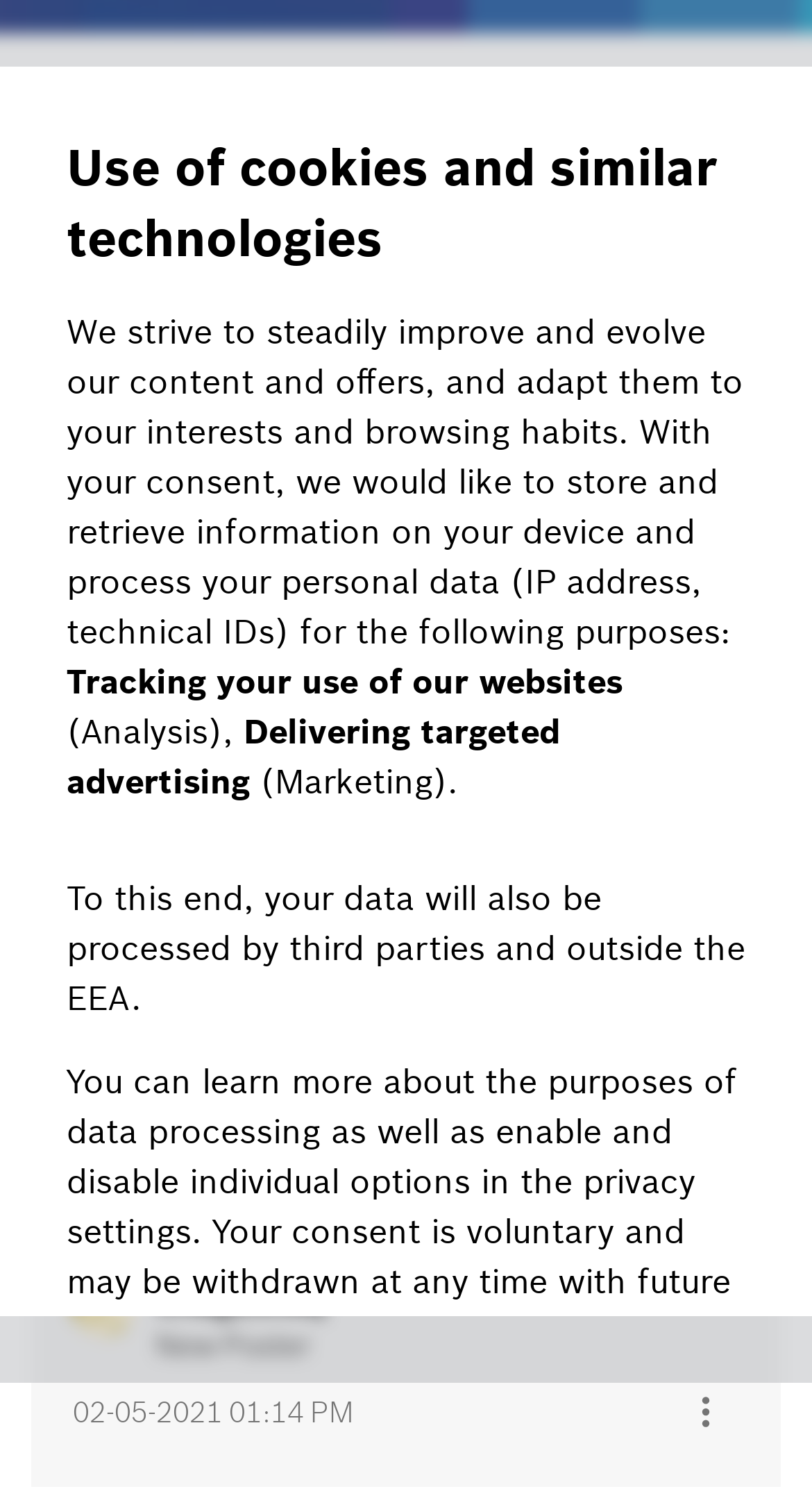Predict the bounding box coordinates of the area that should be clicked to accomplish the following instruction: "Show thread options". The bounding box coordinates should consist of four float numbers between 0 and 1, i.e., [left, top, right, bottom].

[0.872, 0.712, 0.962, 0.754]